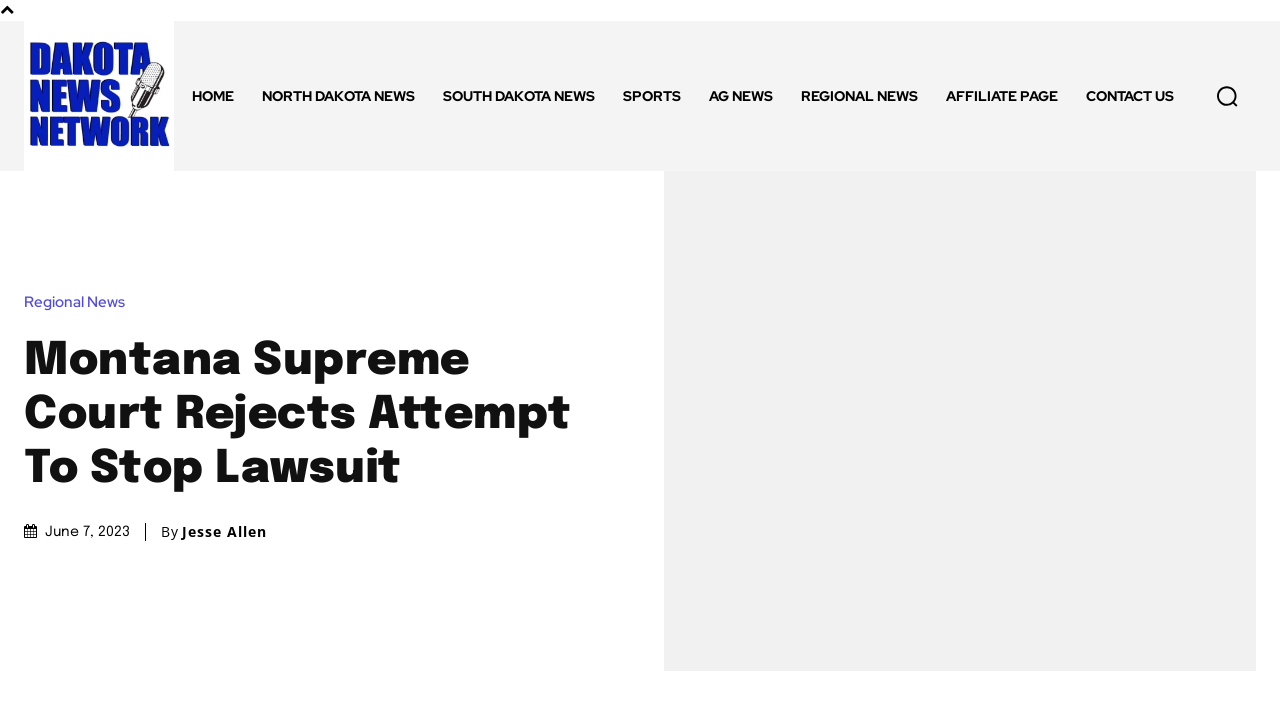Construct a comprehensive description capturing every detail on the webpage.

The webpage appears to be a news article page from the Dakota News Network. At the top left corner, there is a logo of the network, accompanied by a row of navigation links, including "HOME", "NORTH DAKOTA NEWS", "SOUTH DAKOTA NEWS", "SPORTS", "AG NEWS", "REGIONAL NEWS", "AFFILIATE PAGE", and "CONTACT US". 

On the top right corner, there is a search button with a magnifying glass icon. Below the navigation links, there is a secondary navigation link "Regional News" on the top left. The main headline of the article, "Montana Supreme Court Rejects Attempt To Stop Lawsuit", is prominently displayed below the secondary navigation link. 

The article's metadata is shown below the headline, including the publication date "June 7, 2023" and the author's name "Jesse Allen". The content of the article is not explicitly described in the accessibility tree, but based on the meta description, it appears to be about a climate change lawsuit against the state of Montana.